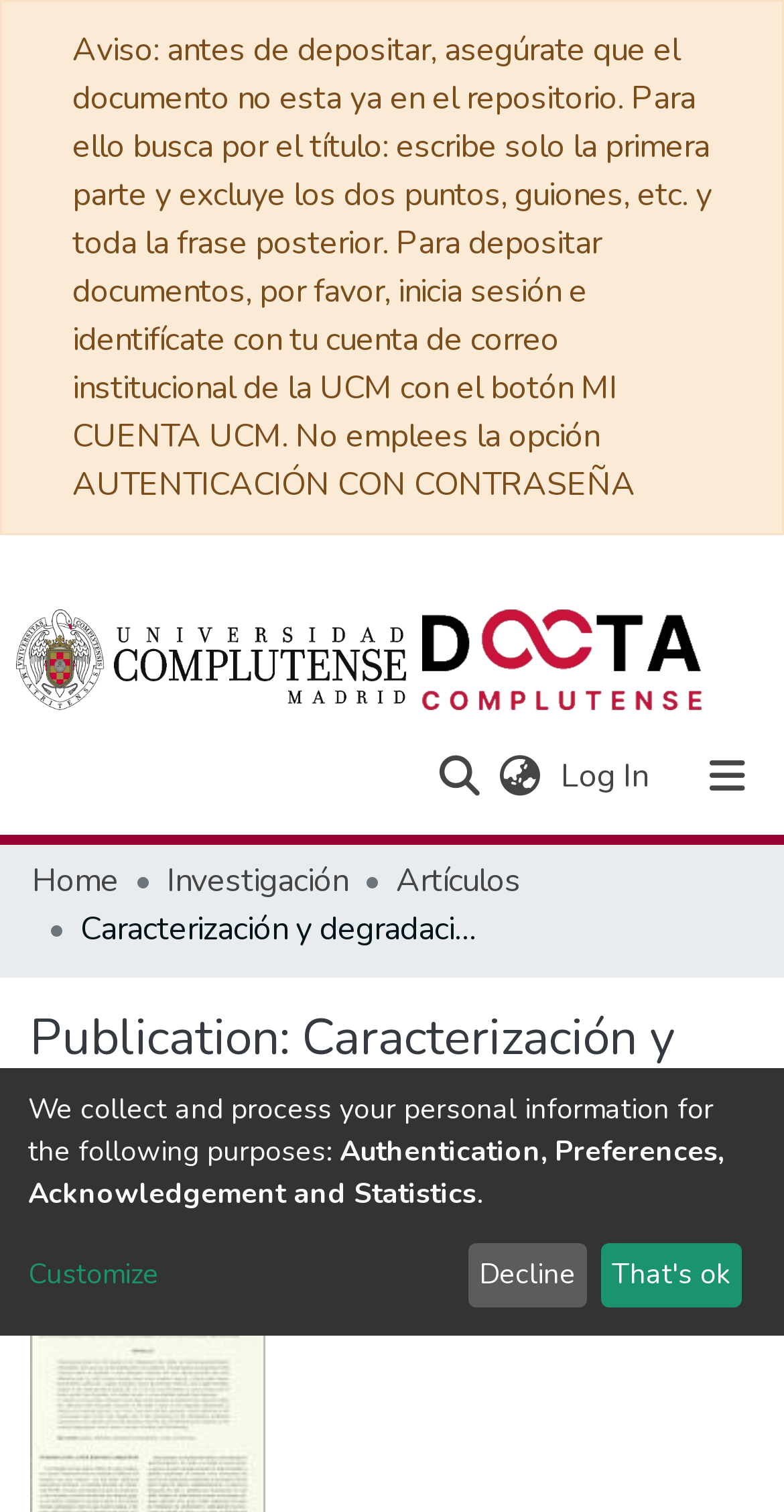Given the content of the image, can you provide a detailed answer to the question?
What is the purpose of the search bar?

I found a search bar with a textbox and a submit button, which suggests that the purpose of the search bar is to allow users to search for something, likely publications or articles.